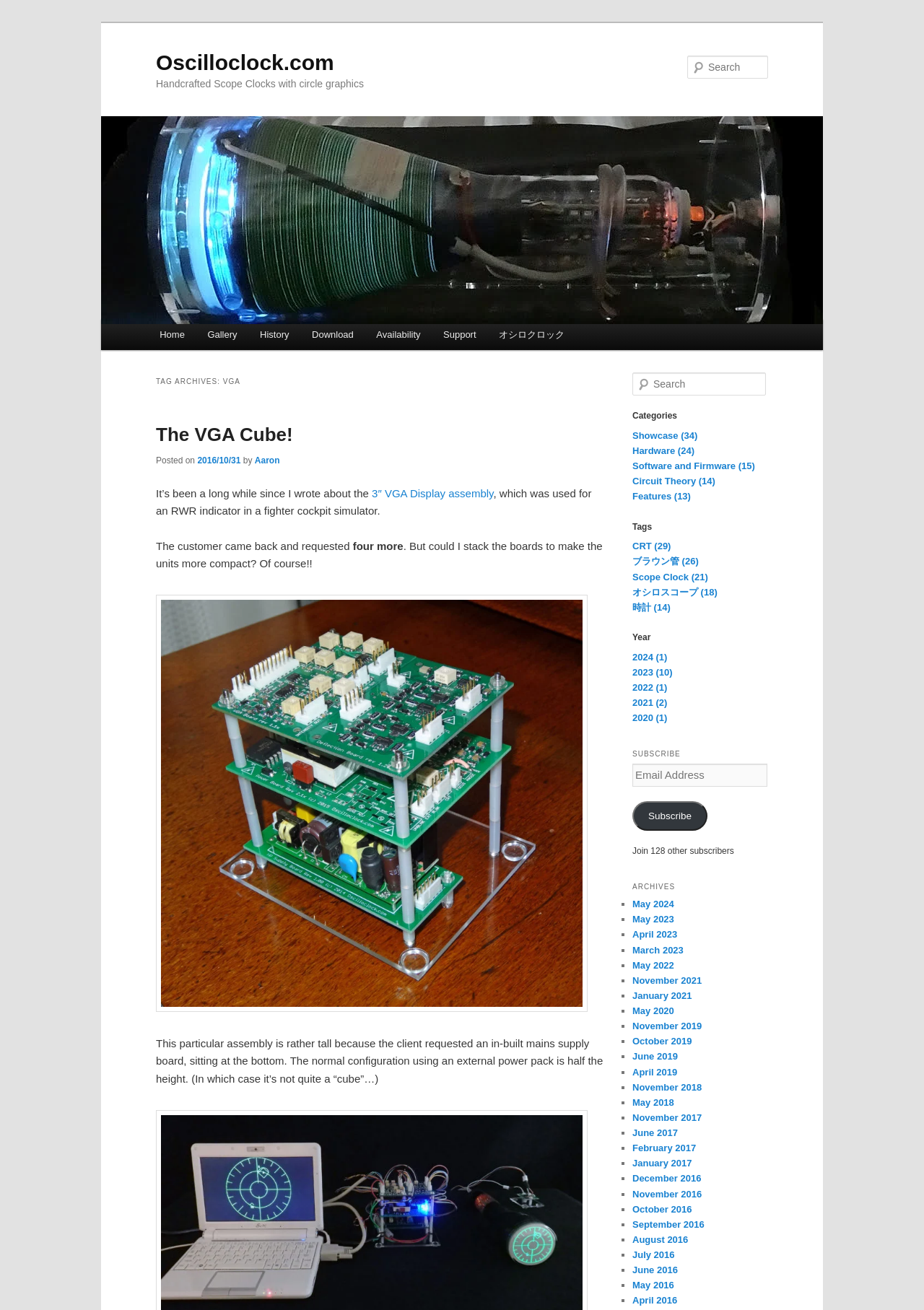What is the purpose of the search bar?
Answer the question with a detailed and thorough explanation.

The search bar is a textbox element with a placeholder text 'Search' and is located at the top right corner of the page, indicating its purpose is to search the website.